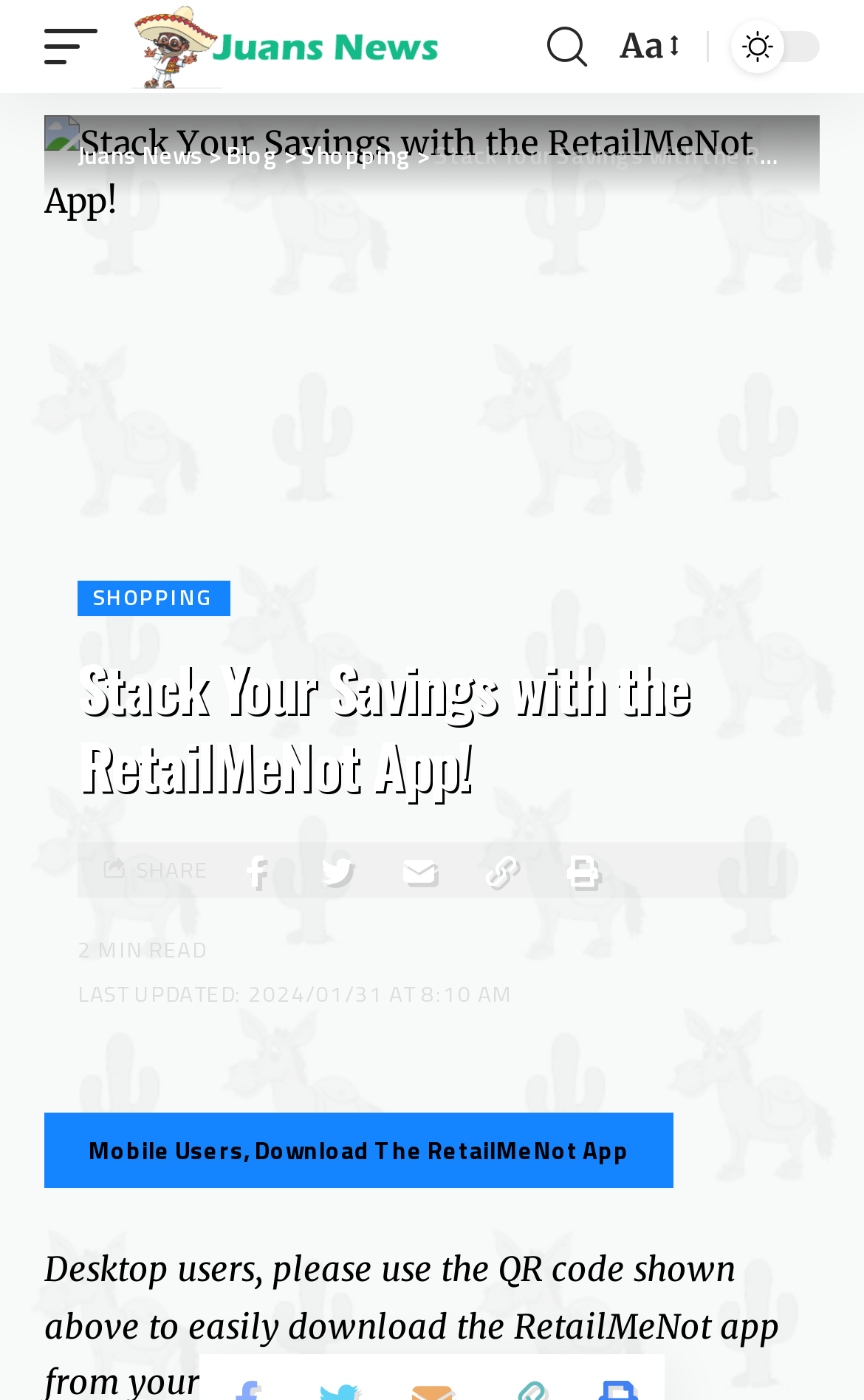Please identify the bounding box coordinates of where to click in order to follow the instruction: "Click the mobile trigger link".

[0.051, 0.0, 0.138, 0.066]